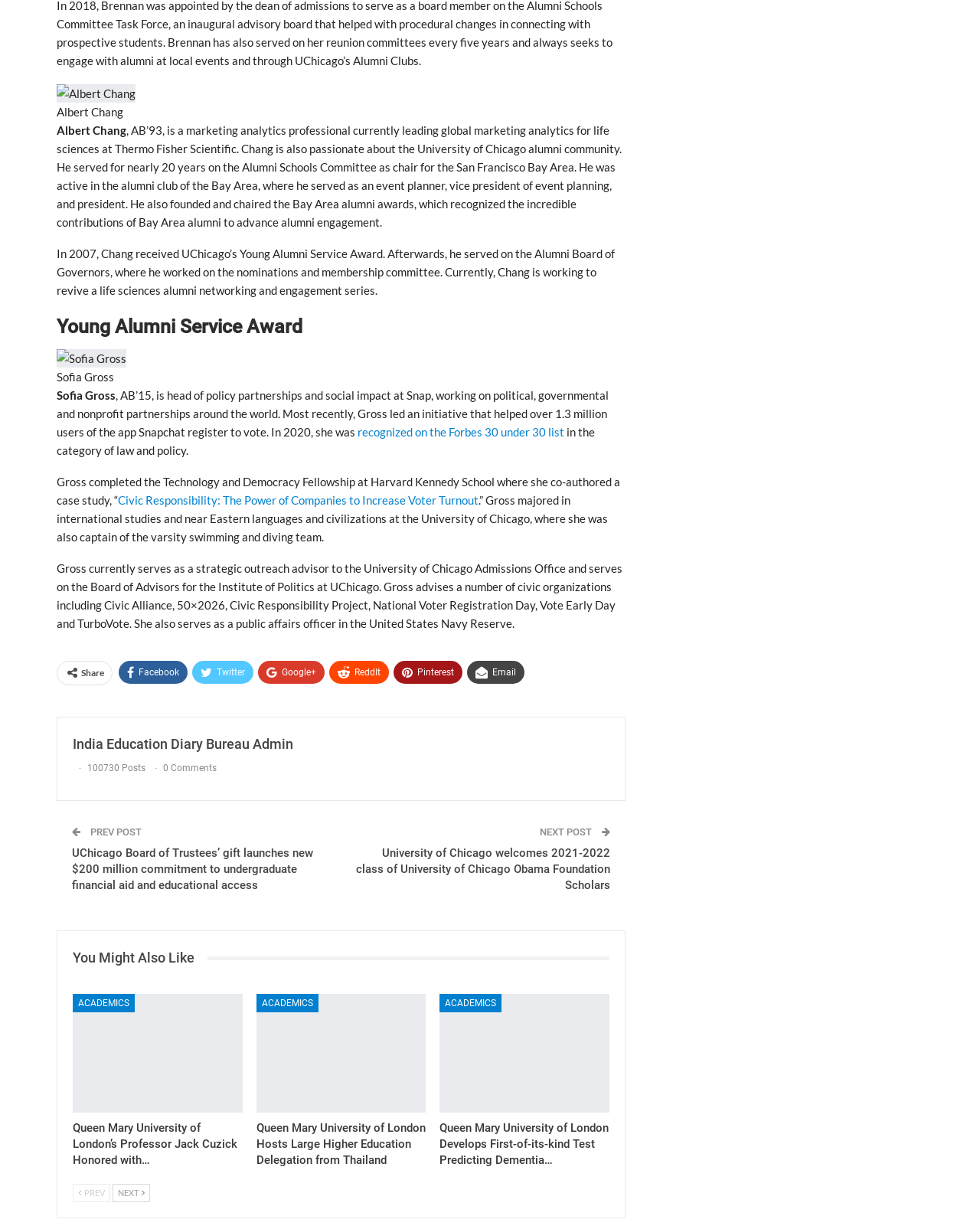What is the name of the fellowship Sofia Gross completed? Analyze the screenshot and reply with just one word or a short phrase.

Technology and Democracy Fellowship